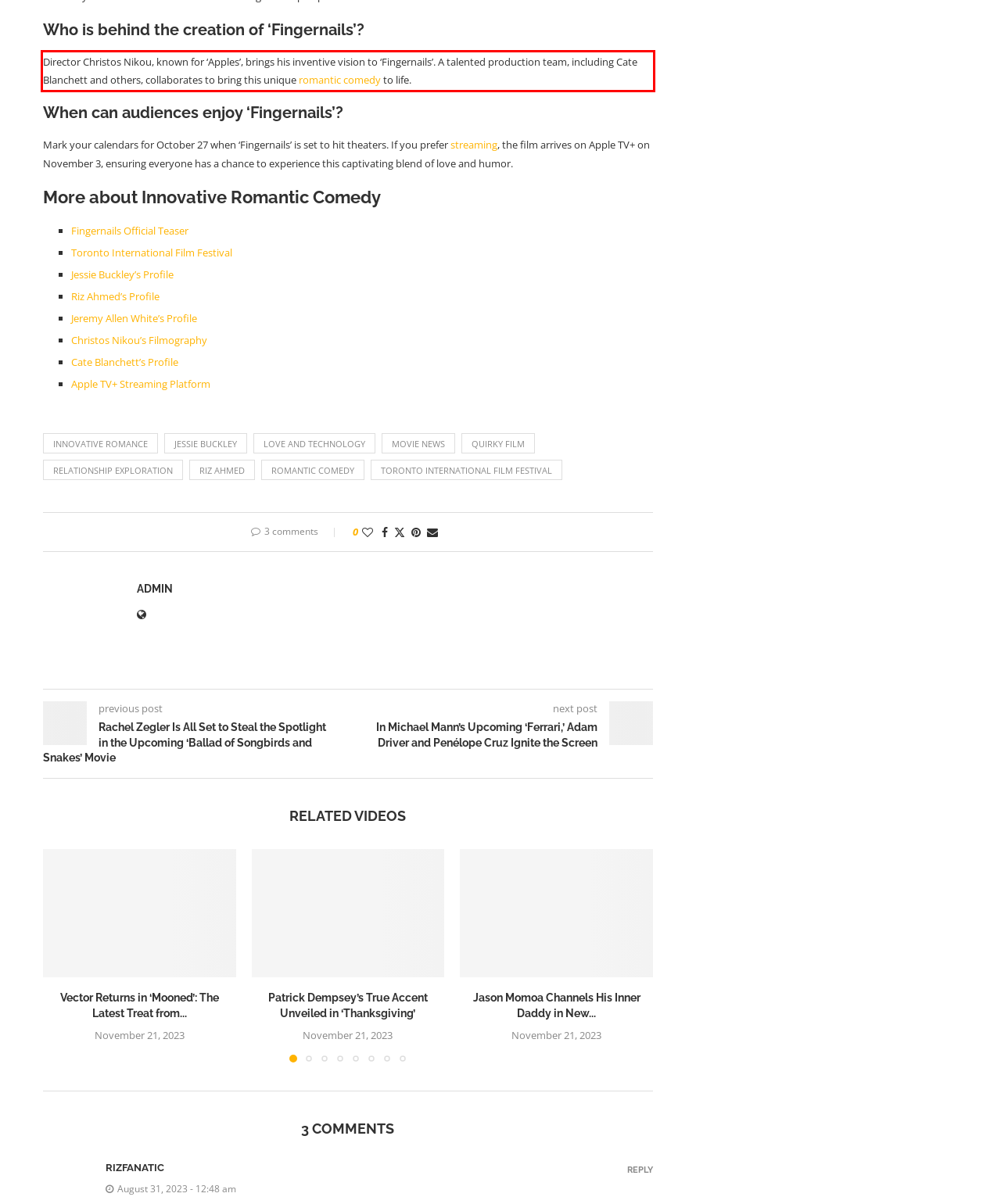You are provided with a screenshot of a webpage that includes a red bounding box. Extract and generate the text content found within the red bounding box.

Director Christos Nikou, known for ‘Apples’, brings his inventive vision to ‘Fingernails’. A talented production team, including Cate Blanchett and others, collaborates to bring this unique romantic comedy to life.